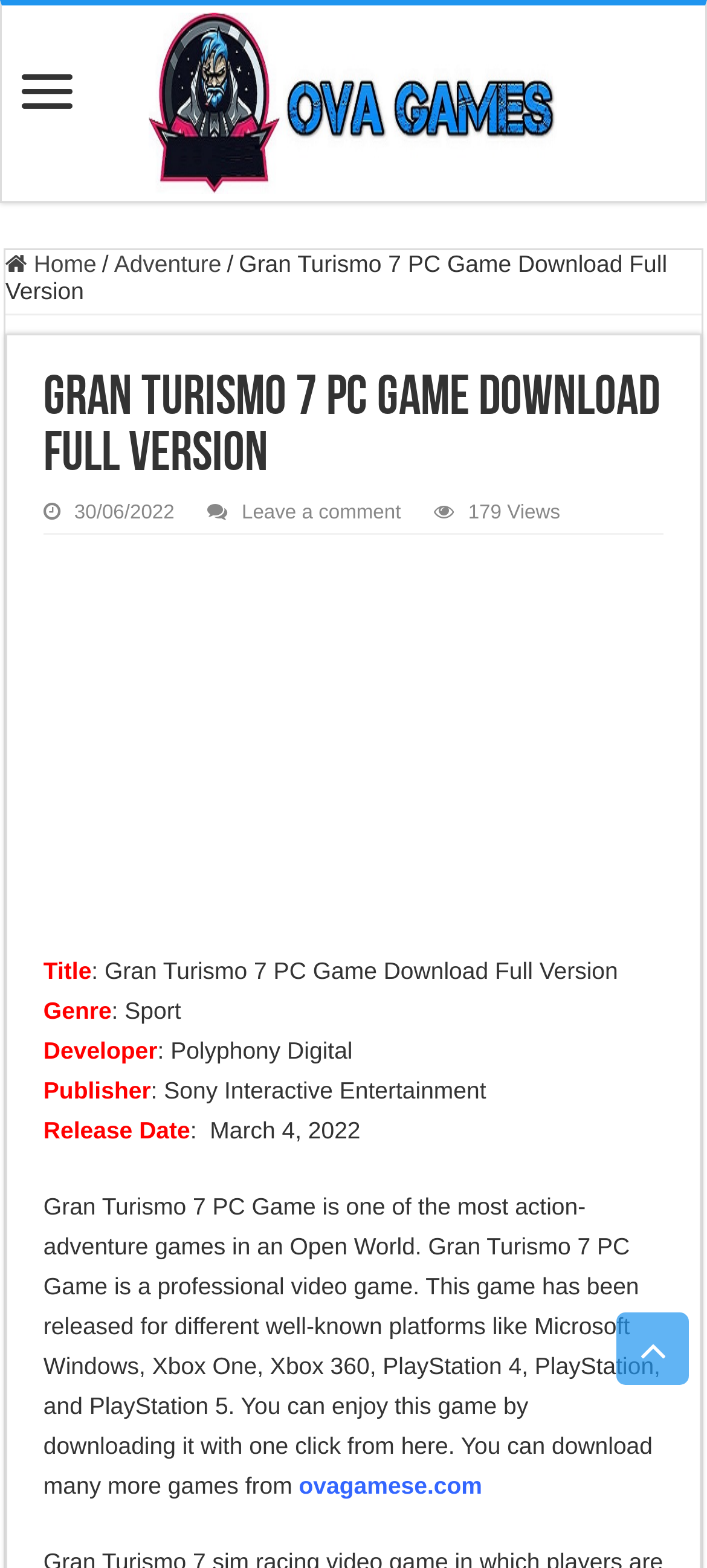What is the genre of the game?
Refer to the image and give a detailed answer to the query.

The genre of the game can be found in the static text 'Genre: Sport'.